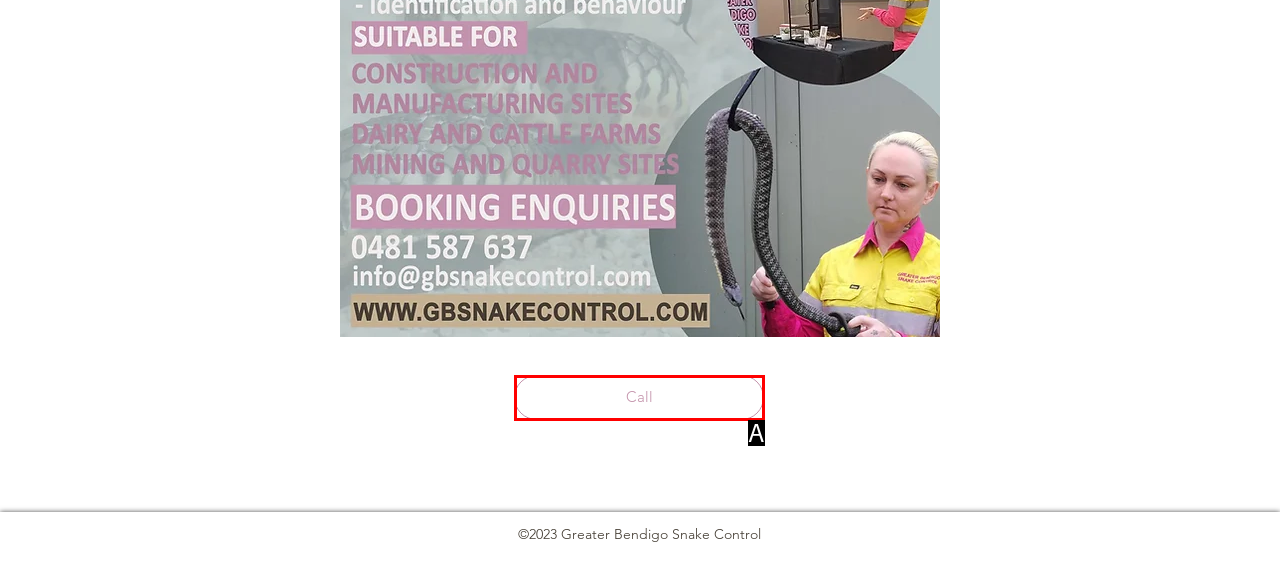Based on the description: Call, select the HTML element that fits best. Provide the letter of the matching option.

A